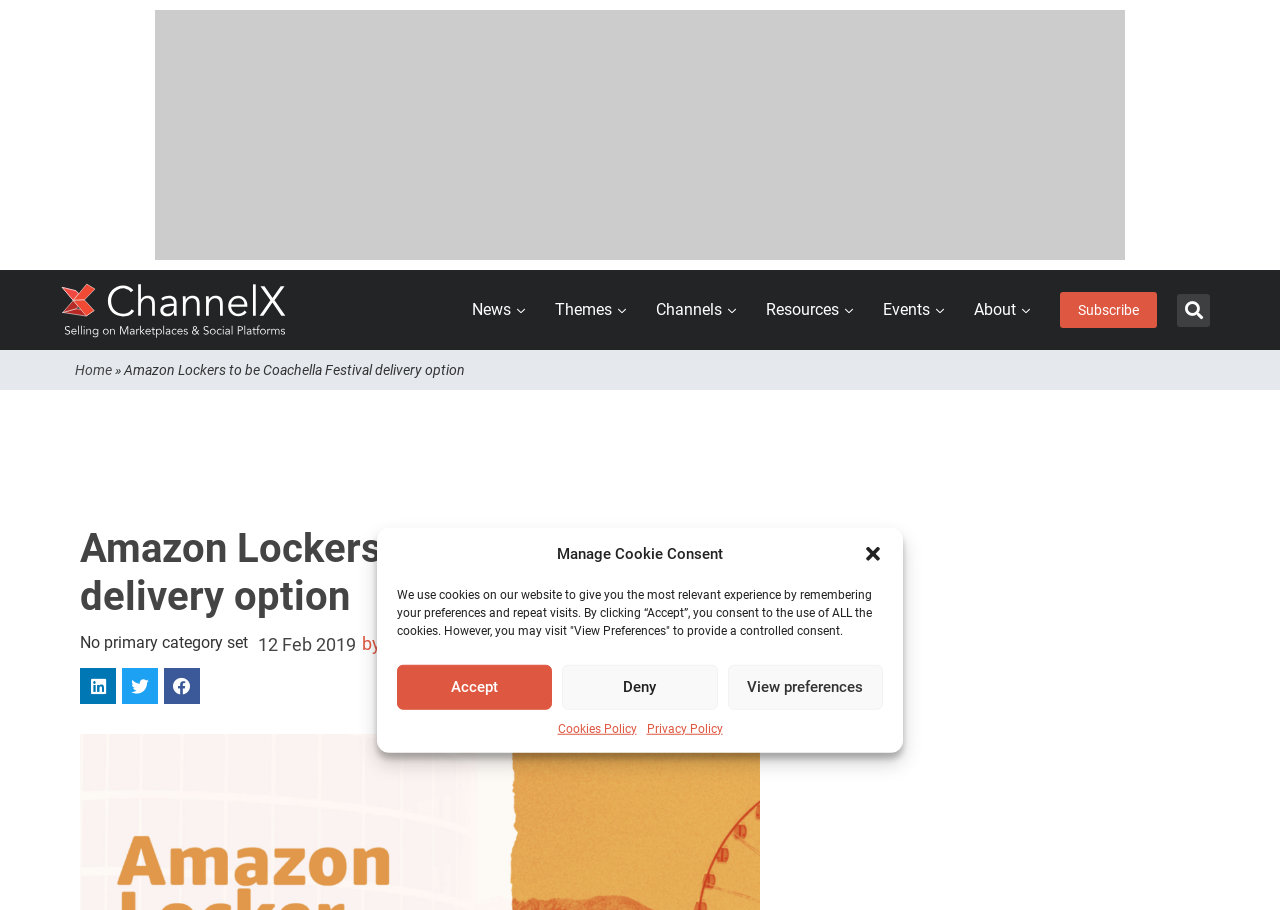Please locate the bounding box coordinates of the region I need to click to follow this instruction: "Share on LinkedIn".

[0.062, 0.734, 0.091, 0.774]